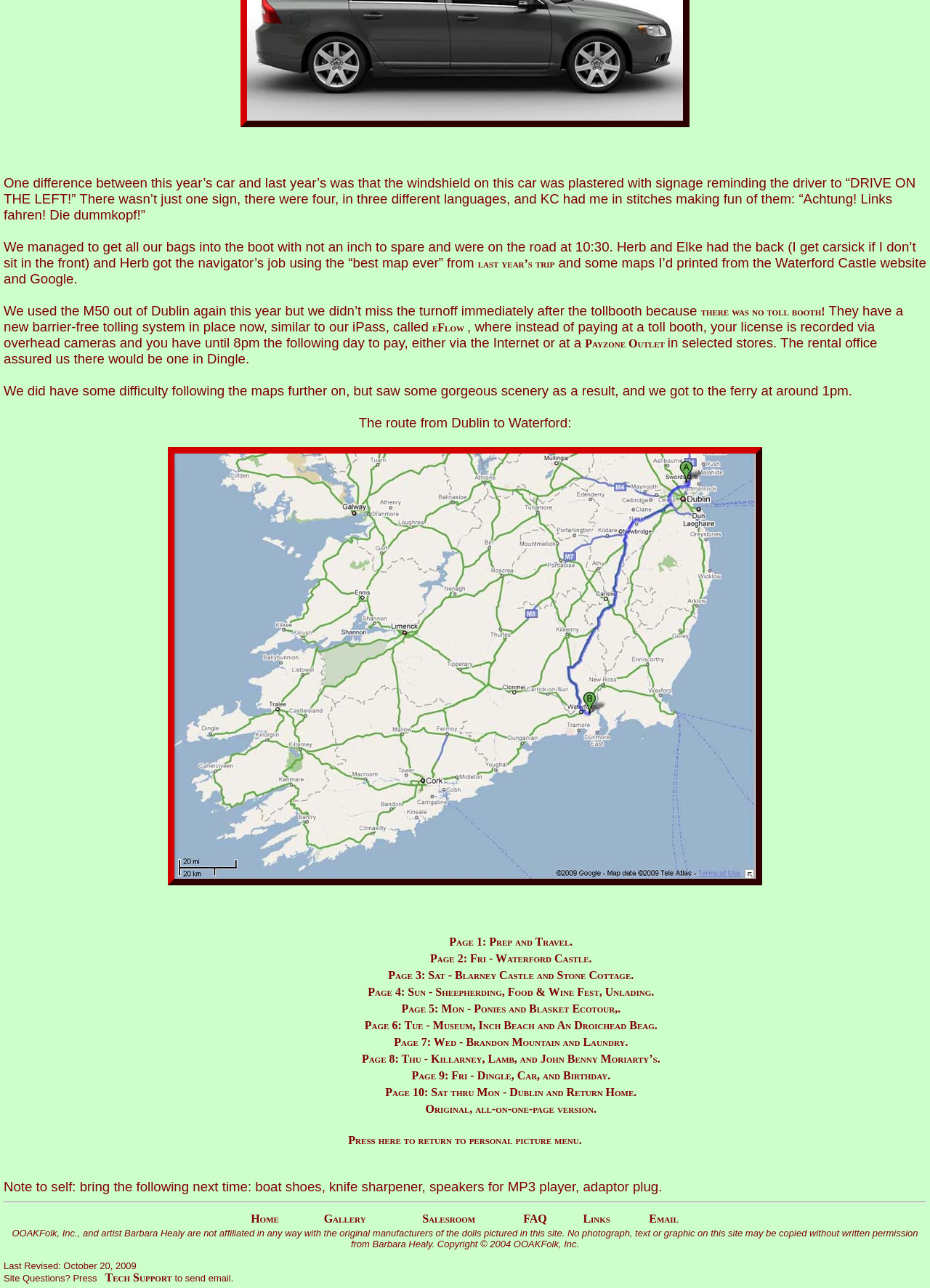Using the webpage screenshot, locate the HTML element that fits the following description and provide its bounding box: "Contact us".

None